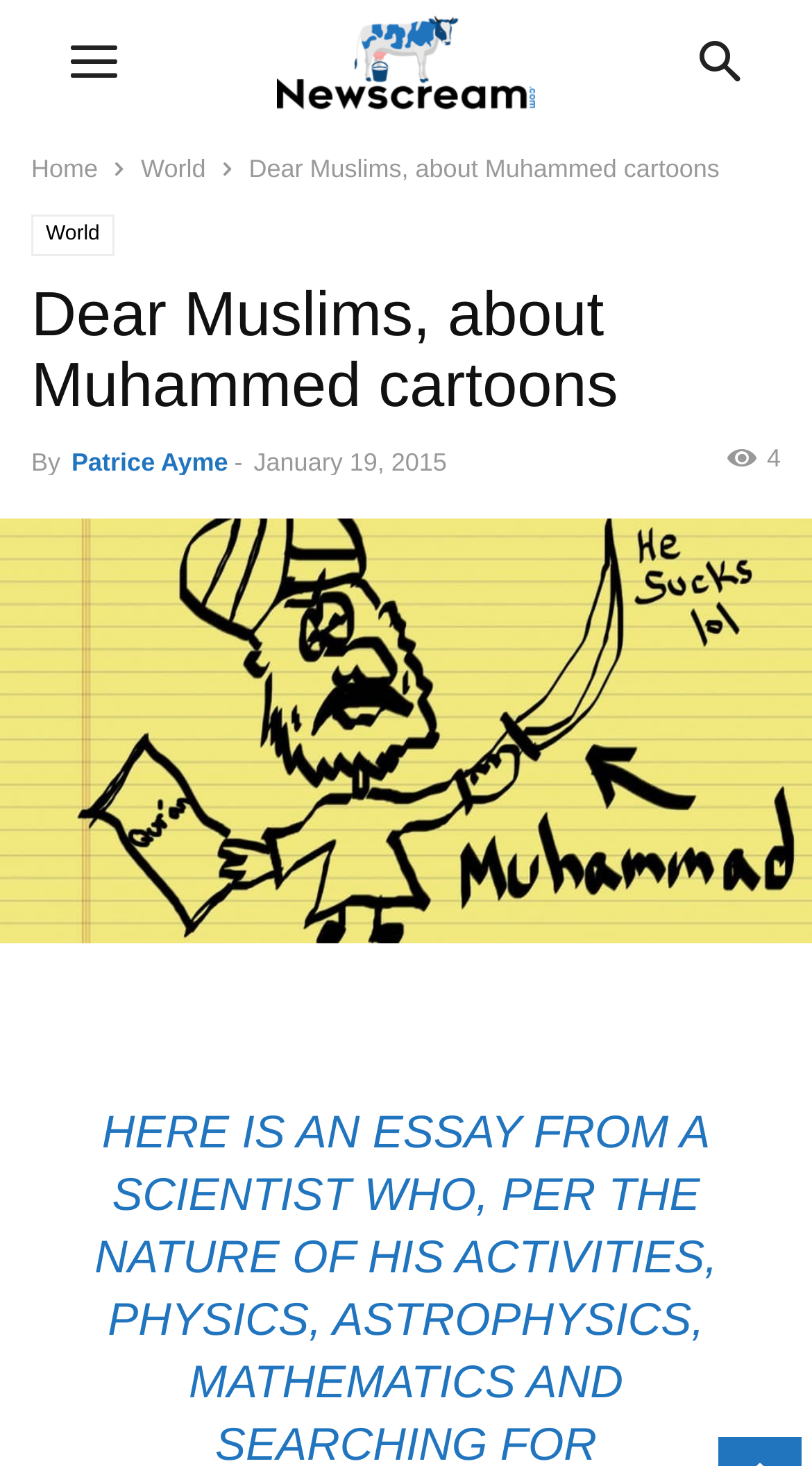Find the bounding box of the UI element described as follows: "Leadership".

None